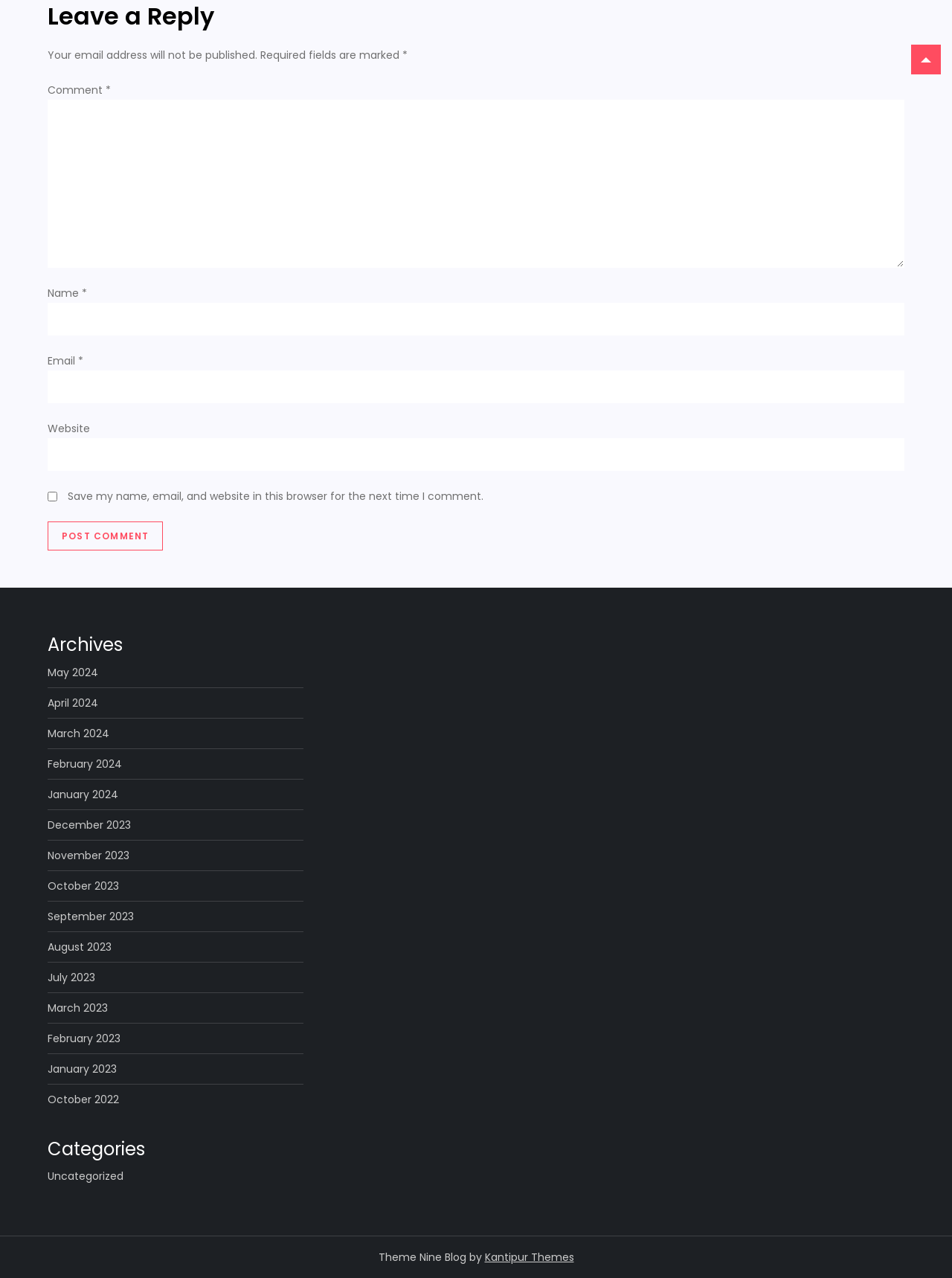Given the webpage screenshot and the description, determine the bounding box coordinates (top-left x, top-left y, bottom-right x, bottom-right y) that define the location of the UI element matching this description: Uncategorized

[0.05, 0.913, 0.13, 0.928]